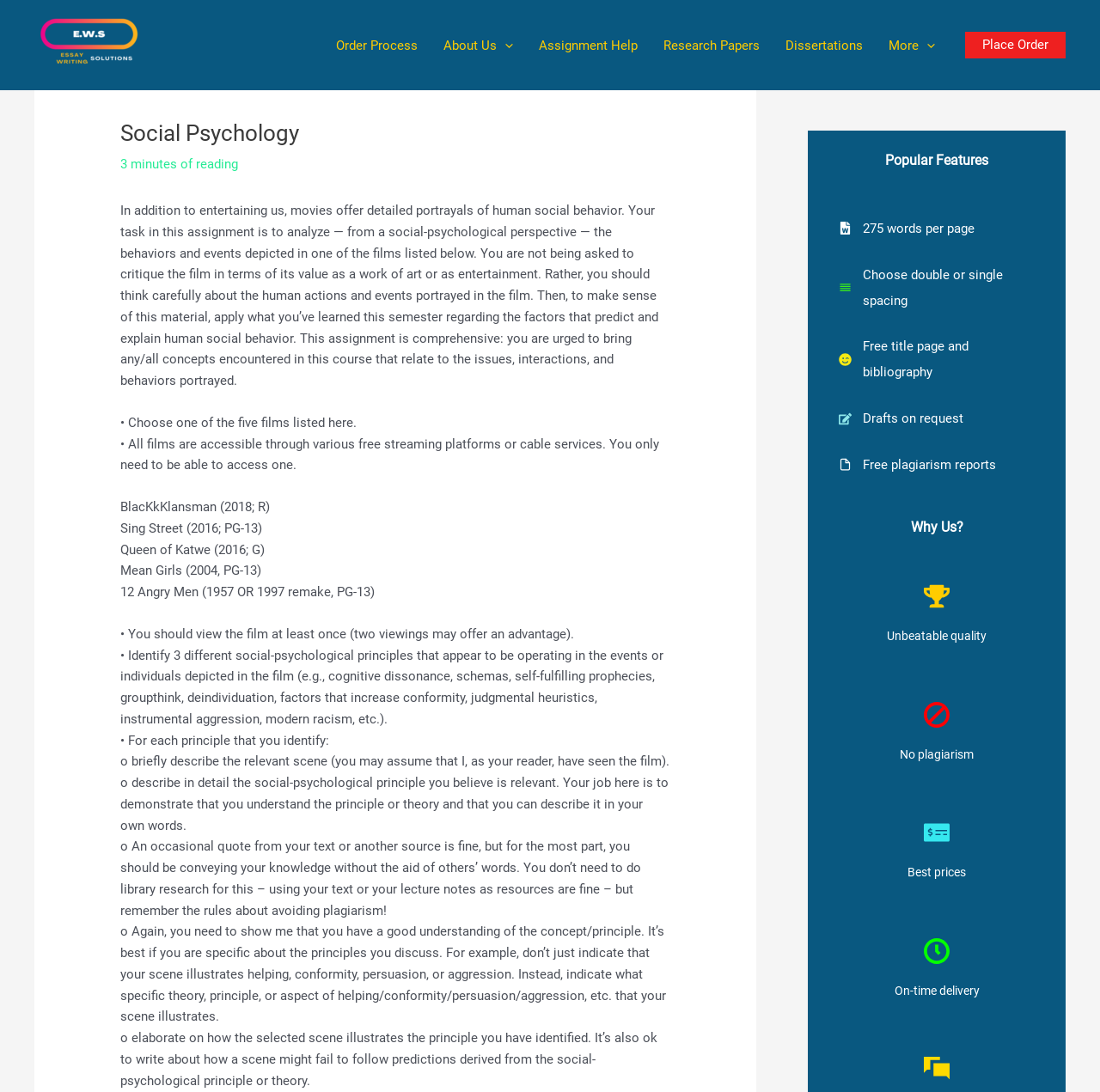Utilize the details in the image to thoroughly answer the following question: What is the minimum number of times the student should view the chosen film?

According to the assignment instructions, the student should view the chosen film at least once, although two viewings may offer an advantage. This is stated in the instructions as '• You should view the film at least once (two viewings may offer an advantage).'.